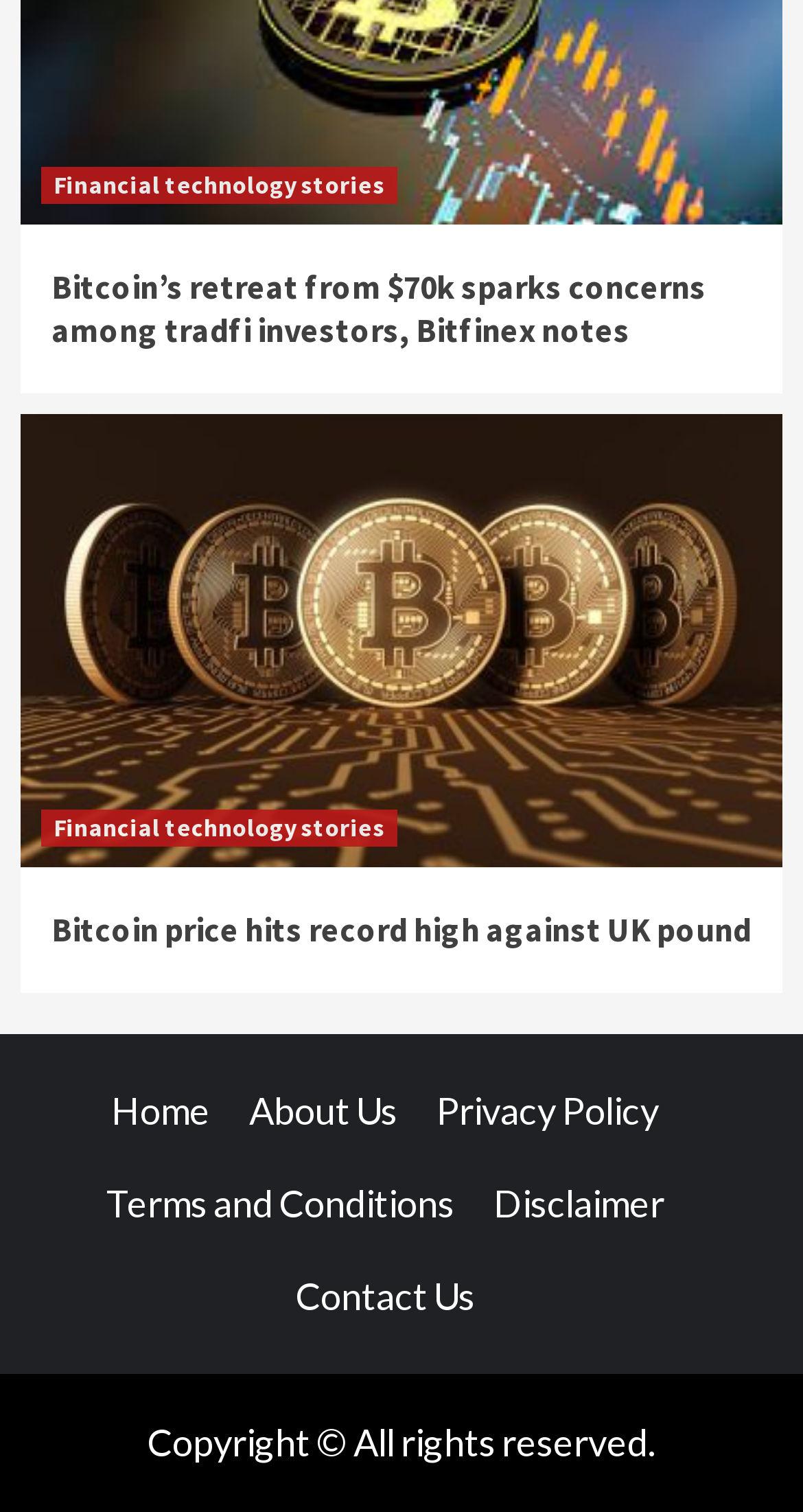Identify the bounding box coordinates of the area you need to click to perform the following instruction: "View financial technology stories".

[0.051, 0.111, 0.495, 0.135]